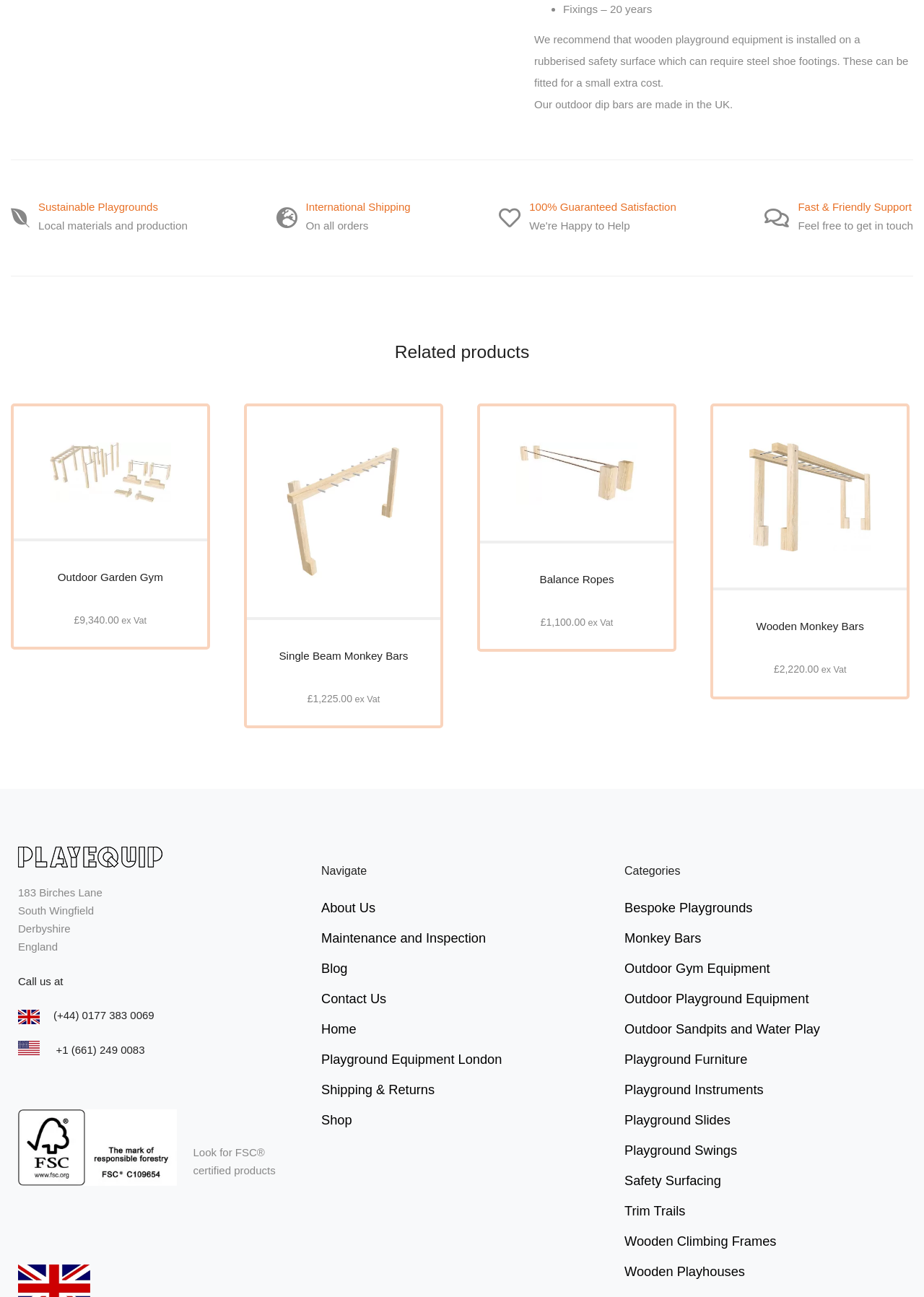What is the address of the company?
From the details in the image, provide a complete and detailed answer to the question.

I found the address by looking at the static text elements at the bottom of the webpage, which provide the company's location.